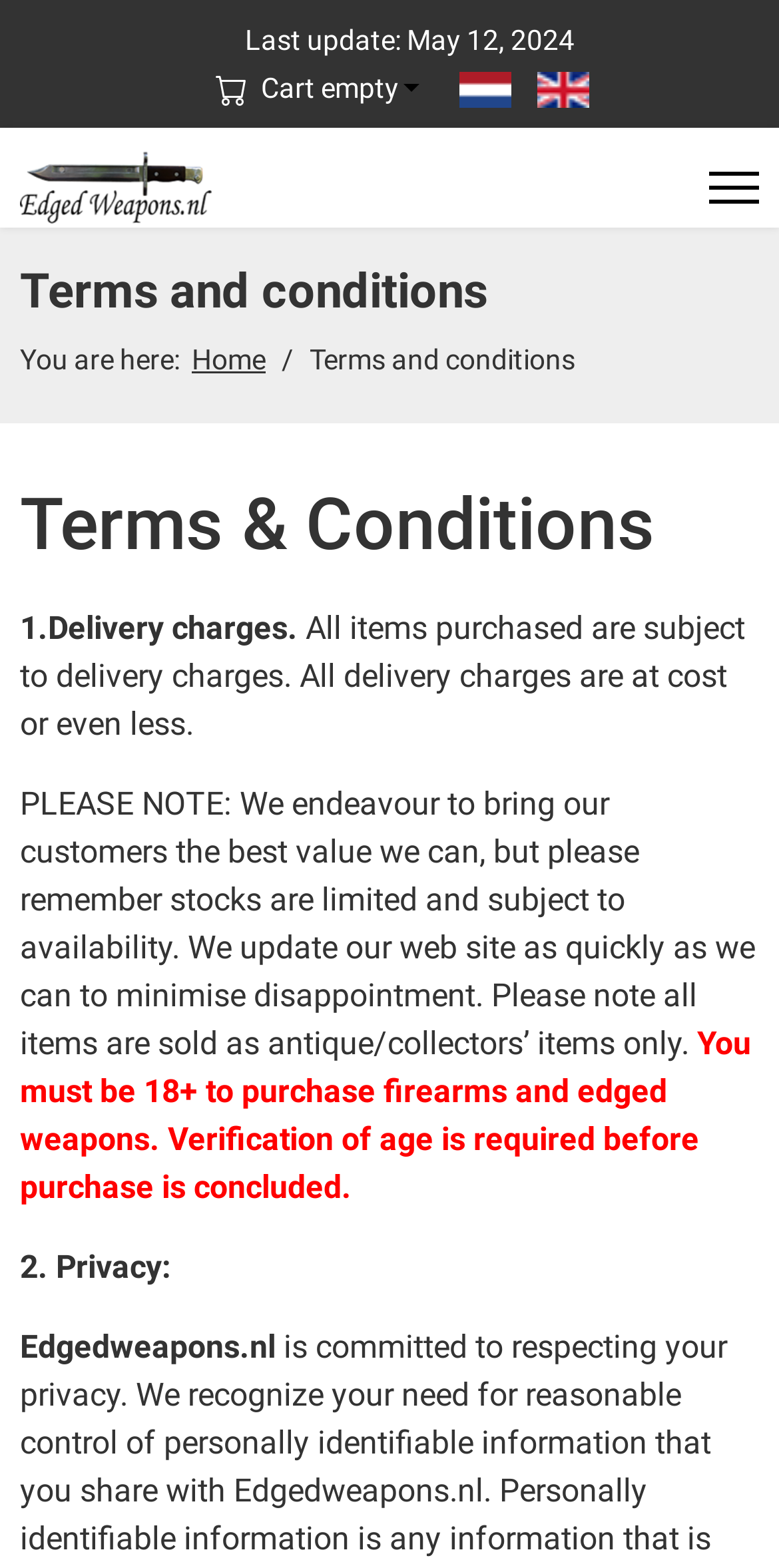What is the purpose of the 'Cart empty' button?
Please provide a single word or phrase based on the screenshot.

To view cart